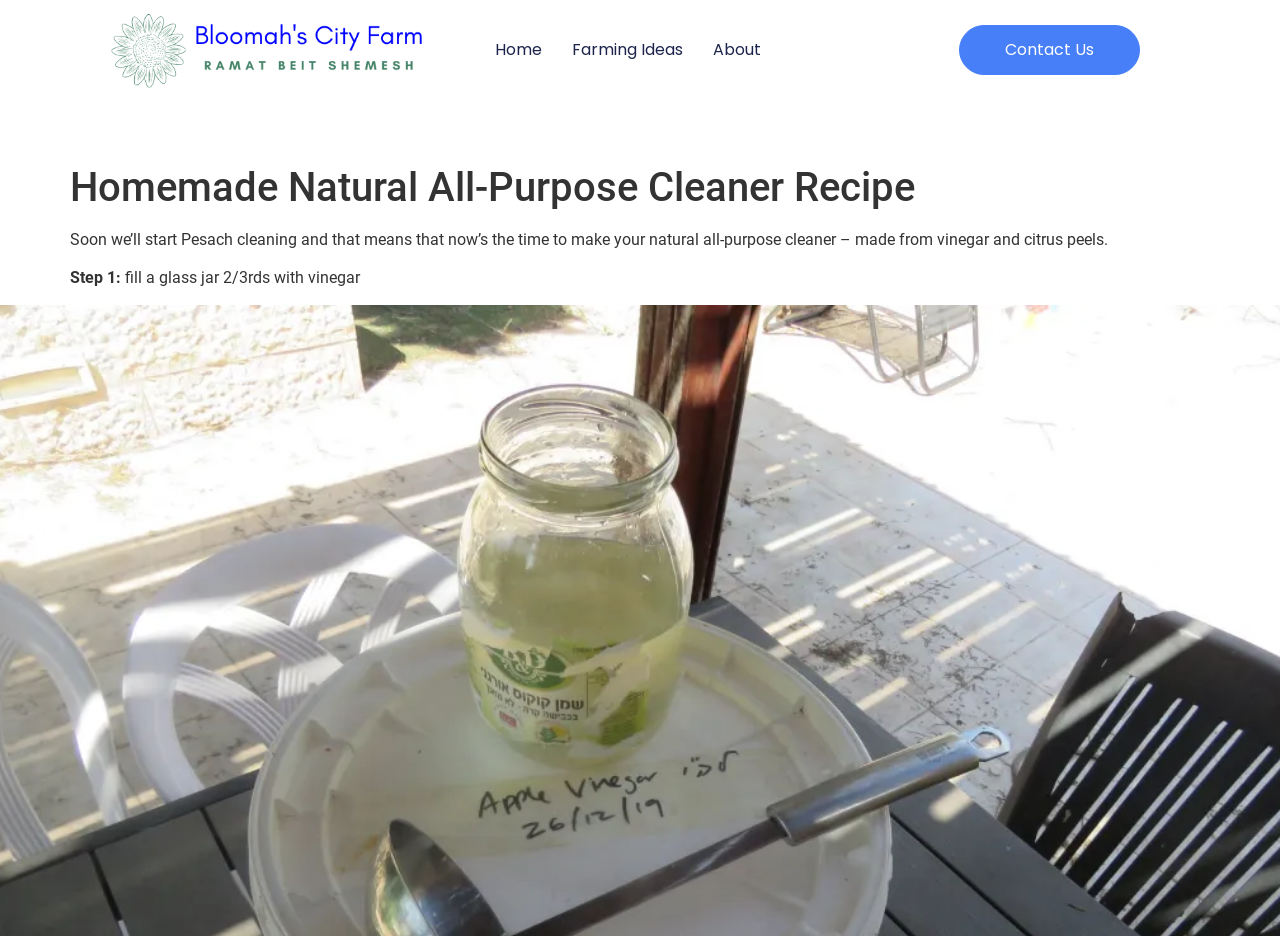What is the first step in making the natural all-purpose cleaner?
Please answer using one word or phrase, based on the screenshot.

Fill a glass